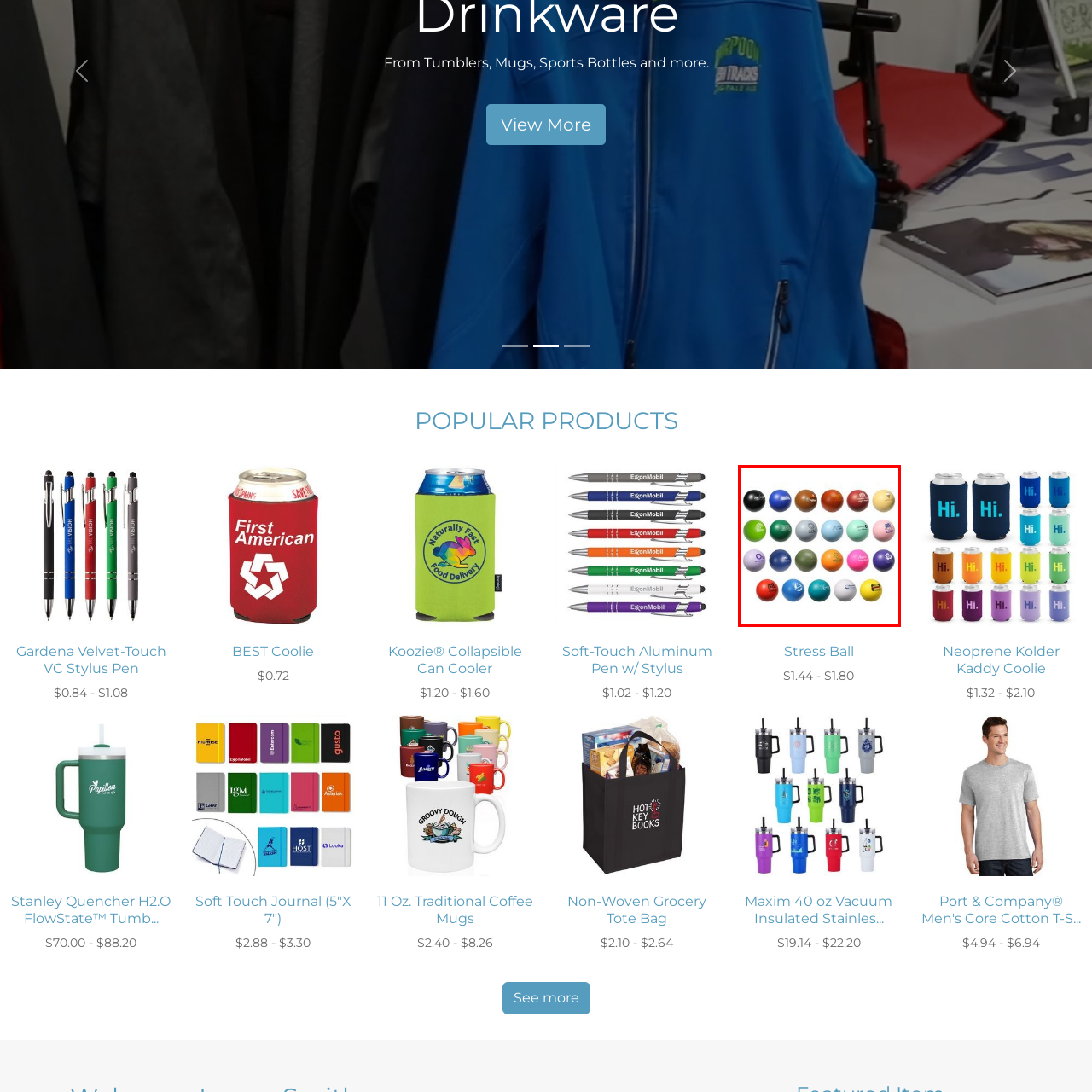Observe the image enclosed by the red border and respond to the subsequent question with a one-word or short phrase:
What is unique about each stress ball's appearance?

Reflects creativity